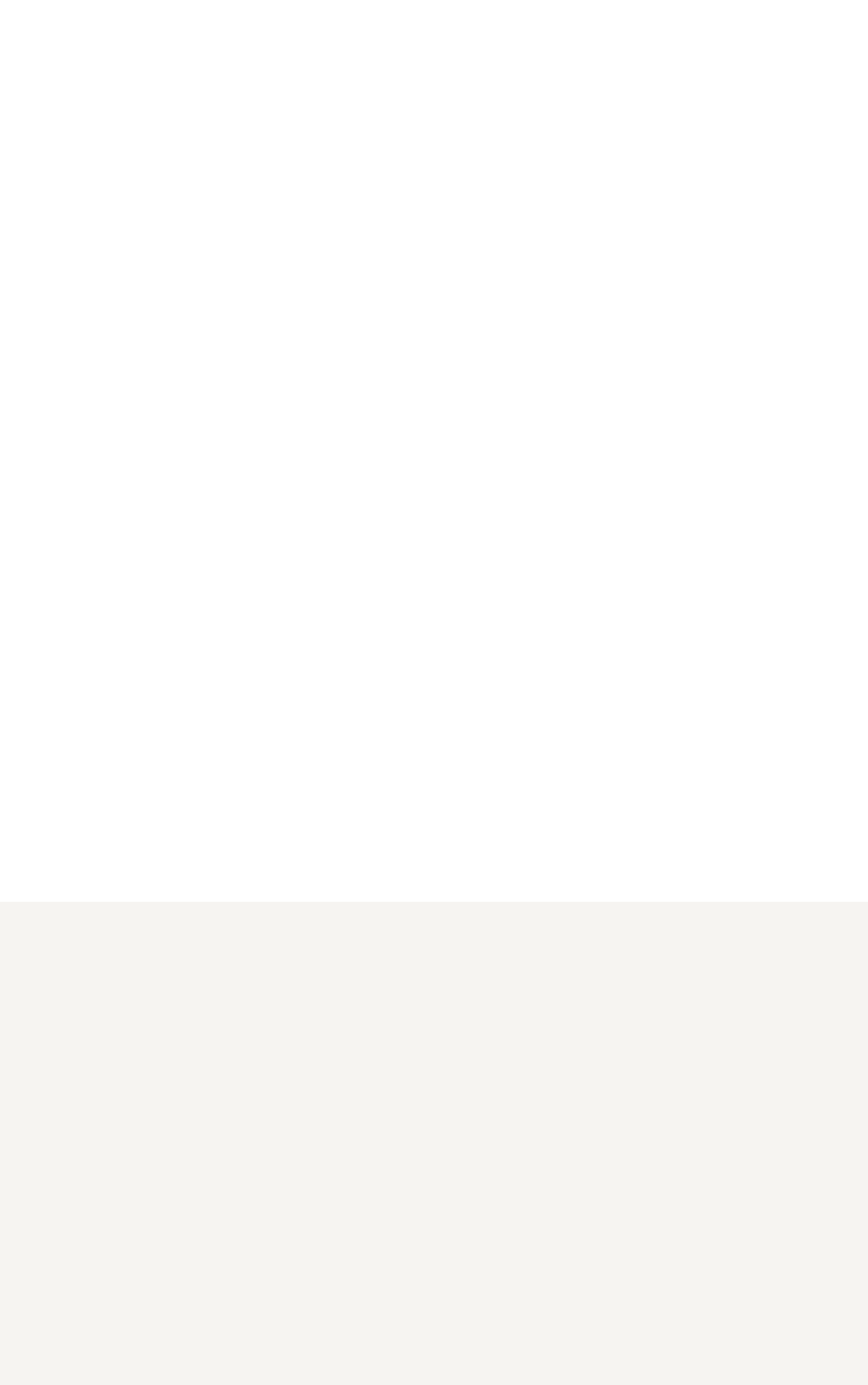Give a one-word or one-phrase response to the question:
What is the action associated with the 'Go' button?

Redirect